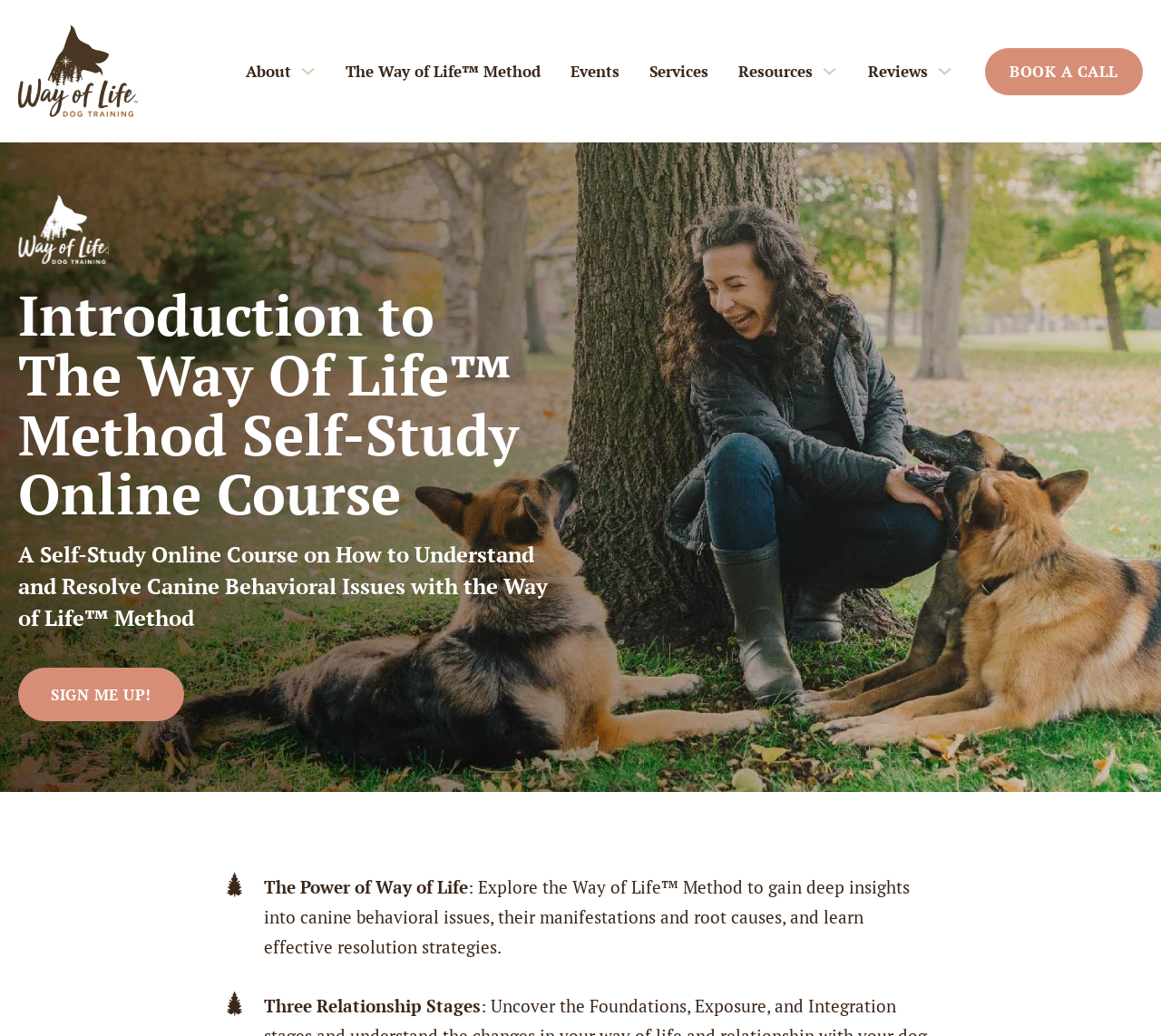Please use the details from the image to answer the following question comprehensively:
What is the purpose of the 'BOOK A CALL' link?

The 'BOOK A CALL' link is likely used to schedule a call with a representative or expert from the Way of Life dog training method, possibly to discuss the self-study online course or to get more information about the method.